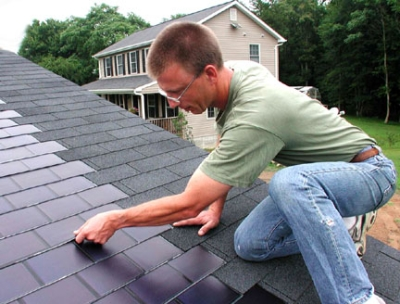Answer the question using only a single word or phrase: 
What type of energy is being installed?

Solar energy